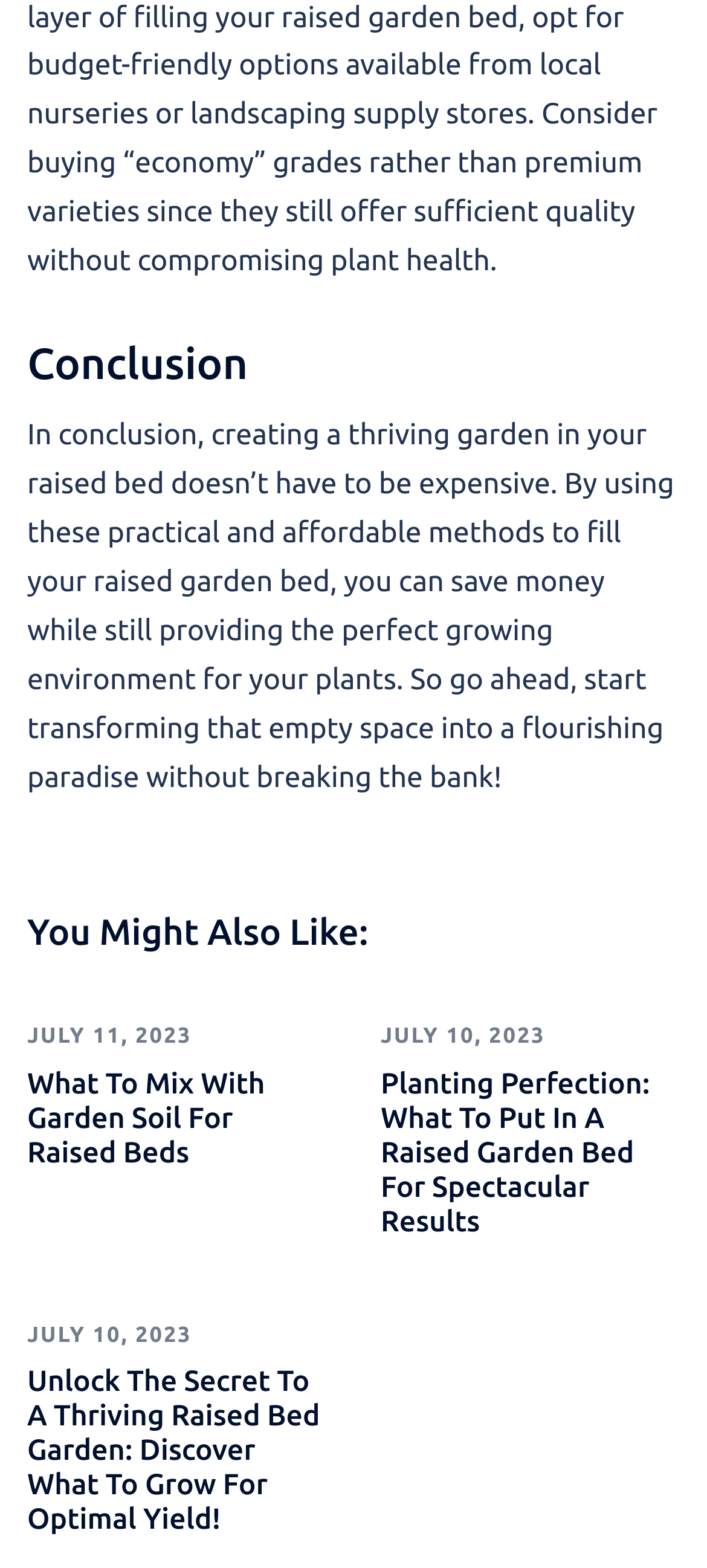What is the purpose of the article?
Carefully analyze the image and provide a thorough answer to the question.

I read the conclusion paragraph and found that it mentions using practical and affordable methods to fill a raised garden bed. Therefore, the purpose of the article is to provide affordable methods for raised bed garden.